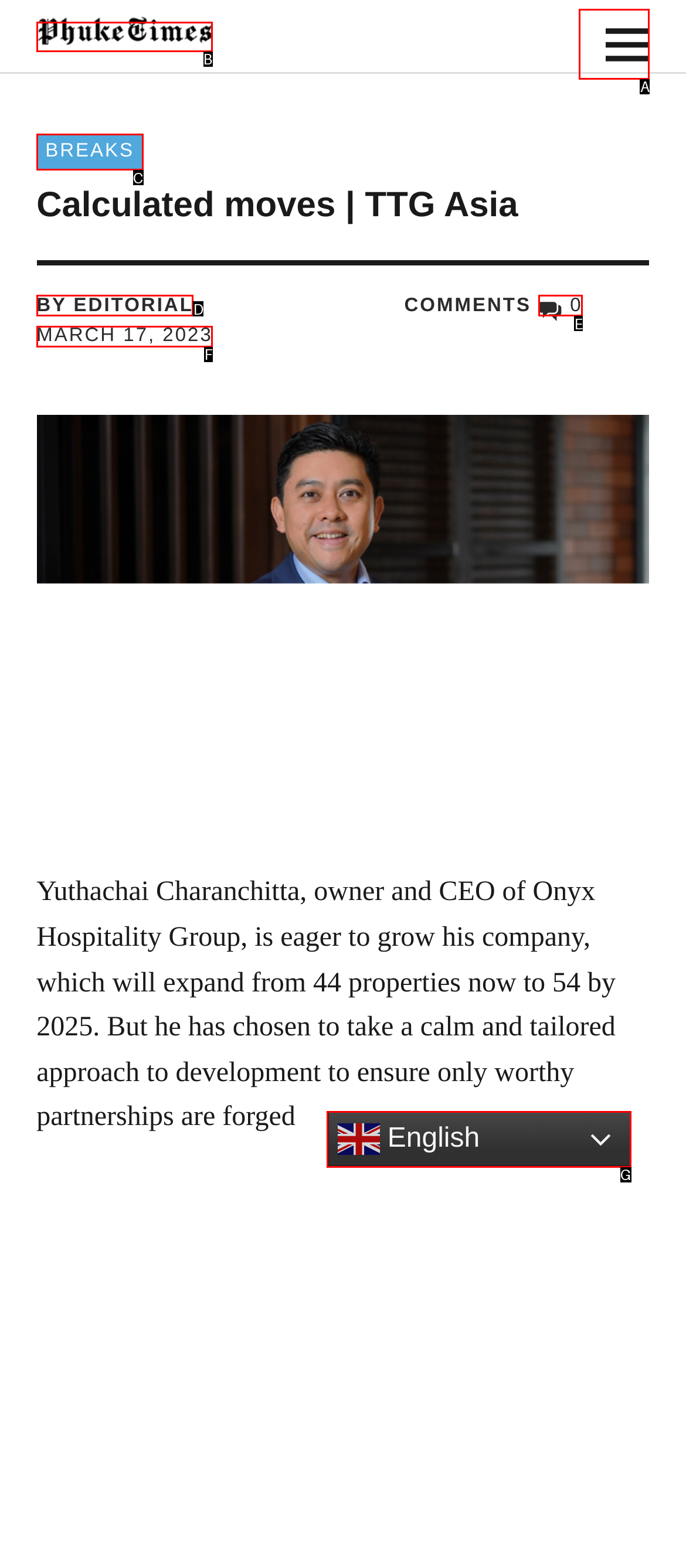Tell me which one HTML element best matches the description: by Editorial
Answer with the option's letter from the given choices directly.

D